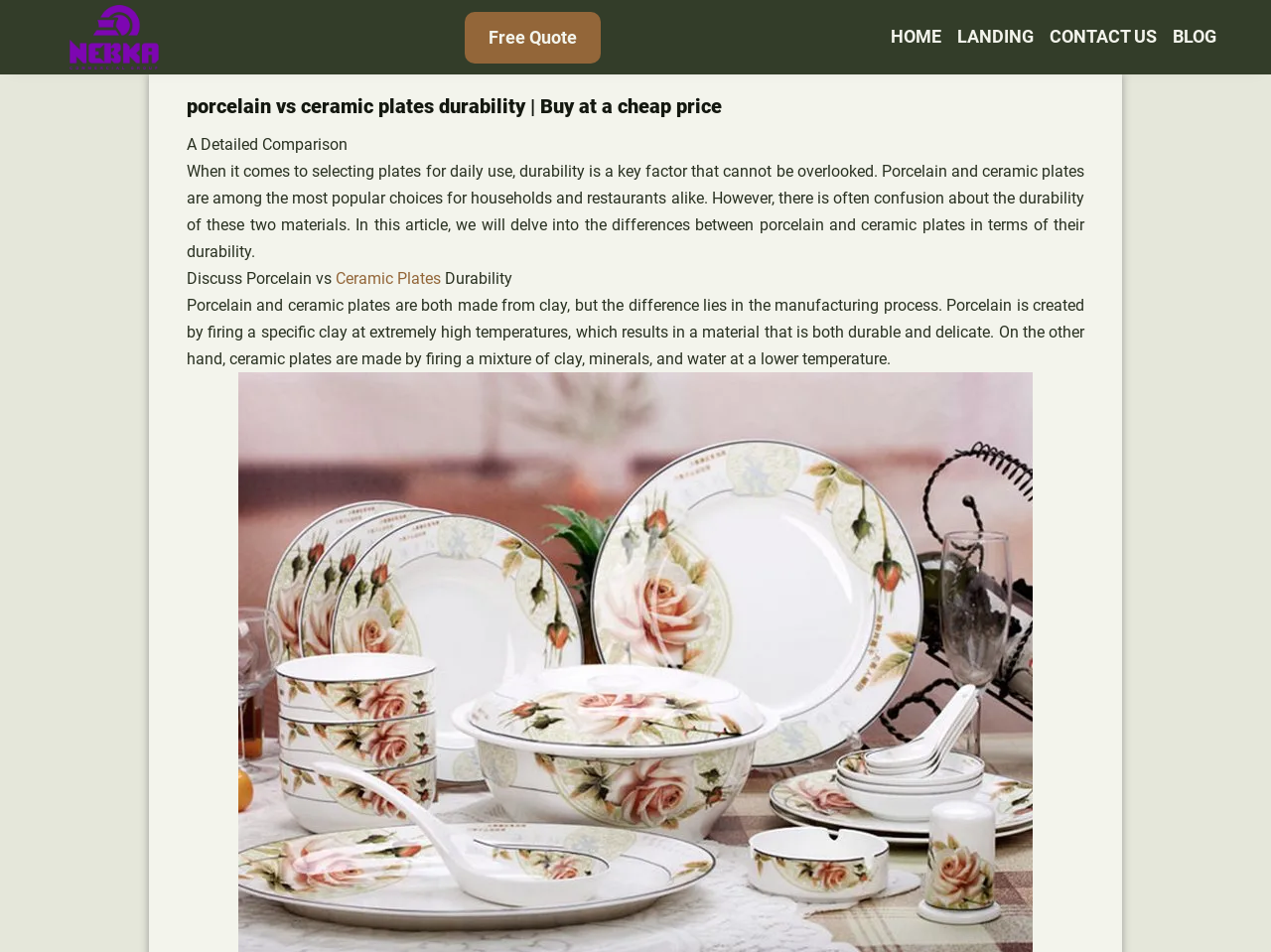Provide a short answer to the following question with just one word or phrase: What are the two materials discussed in this article?

Porcelain and ceramic